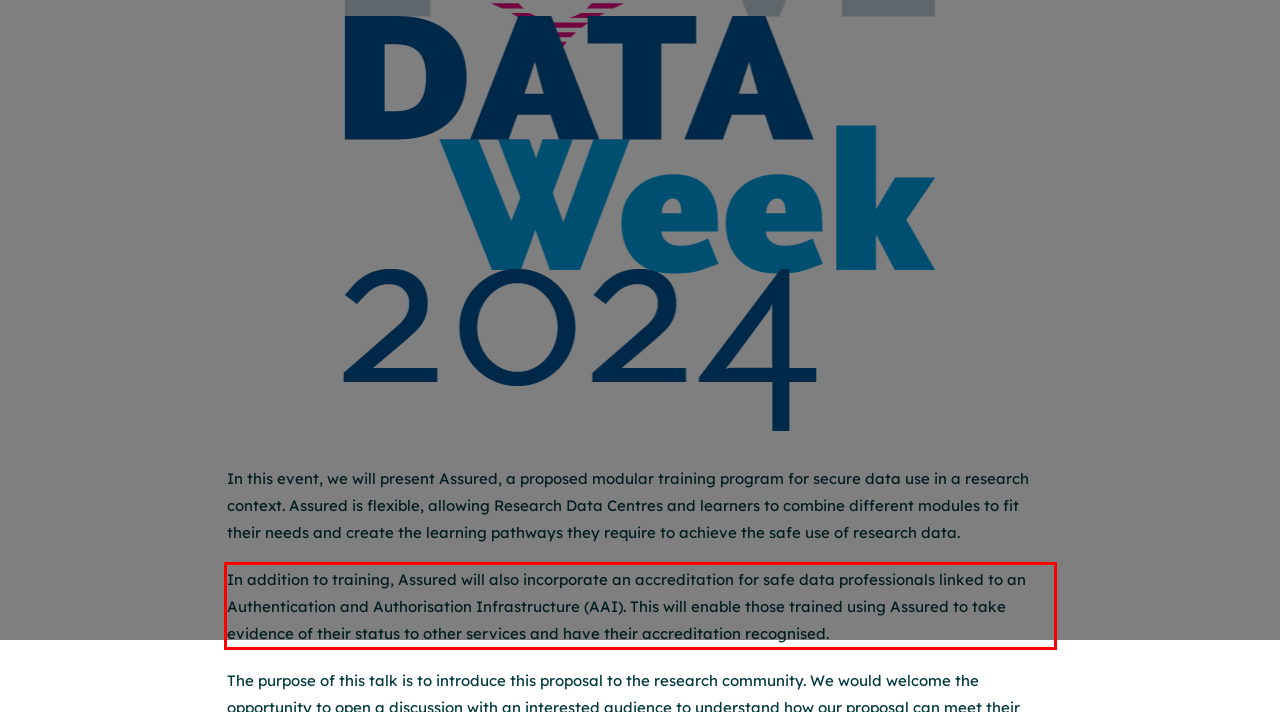Please perform OCR on the text content within the red bounding box that is highlighted in the provided webpage screenshot.

In addition to training, Assured will also incorporate an accreditation for safe data professionals linked to an Authentication and Authorisation Infrastructure (AAI). This will enable those trained using Assured to take evidence of their status to other services and have their accreditation recognised.